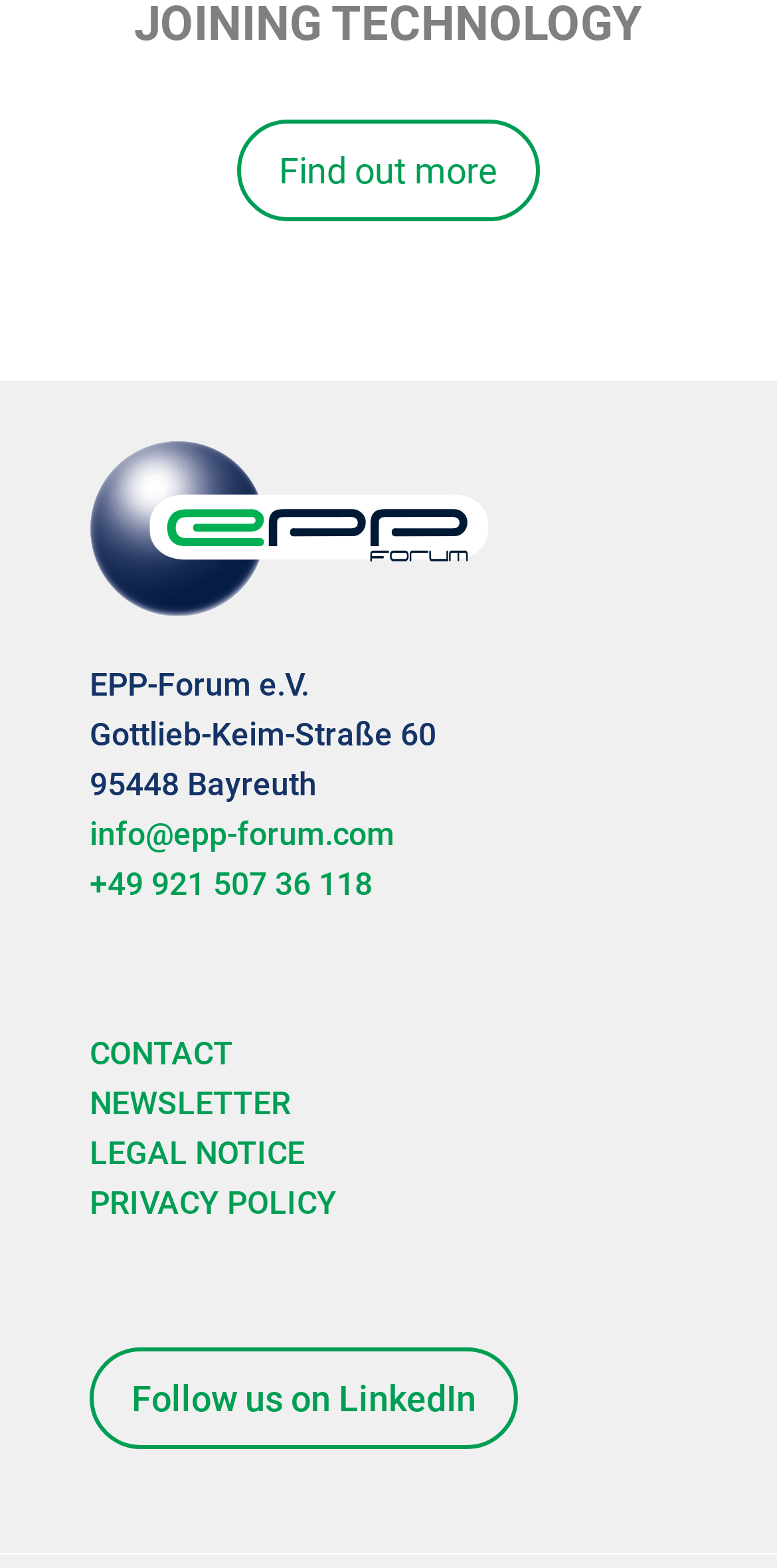What is the name of the organization?
We need a detailed and meticulous answer to the question.

The name of the organization can be found in the top-left section of the webpage, where the logo is located. The text 'EPP-Forum e.V.' is written next to the logo, indicating that it is the name of the organization.